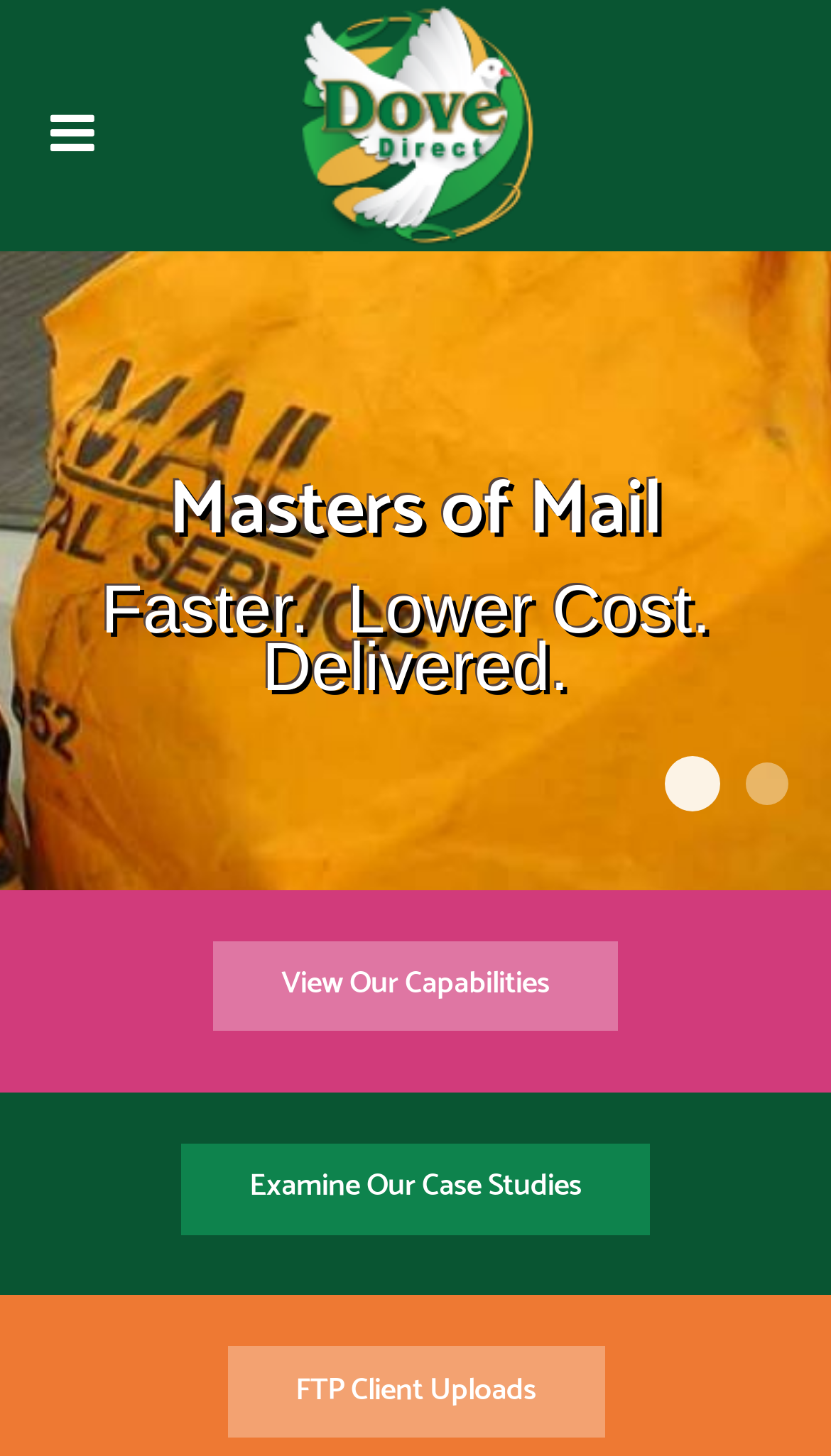Give a one-word or short phrase answer to the question: 
What type of content is presented on this webpage?

Service information